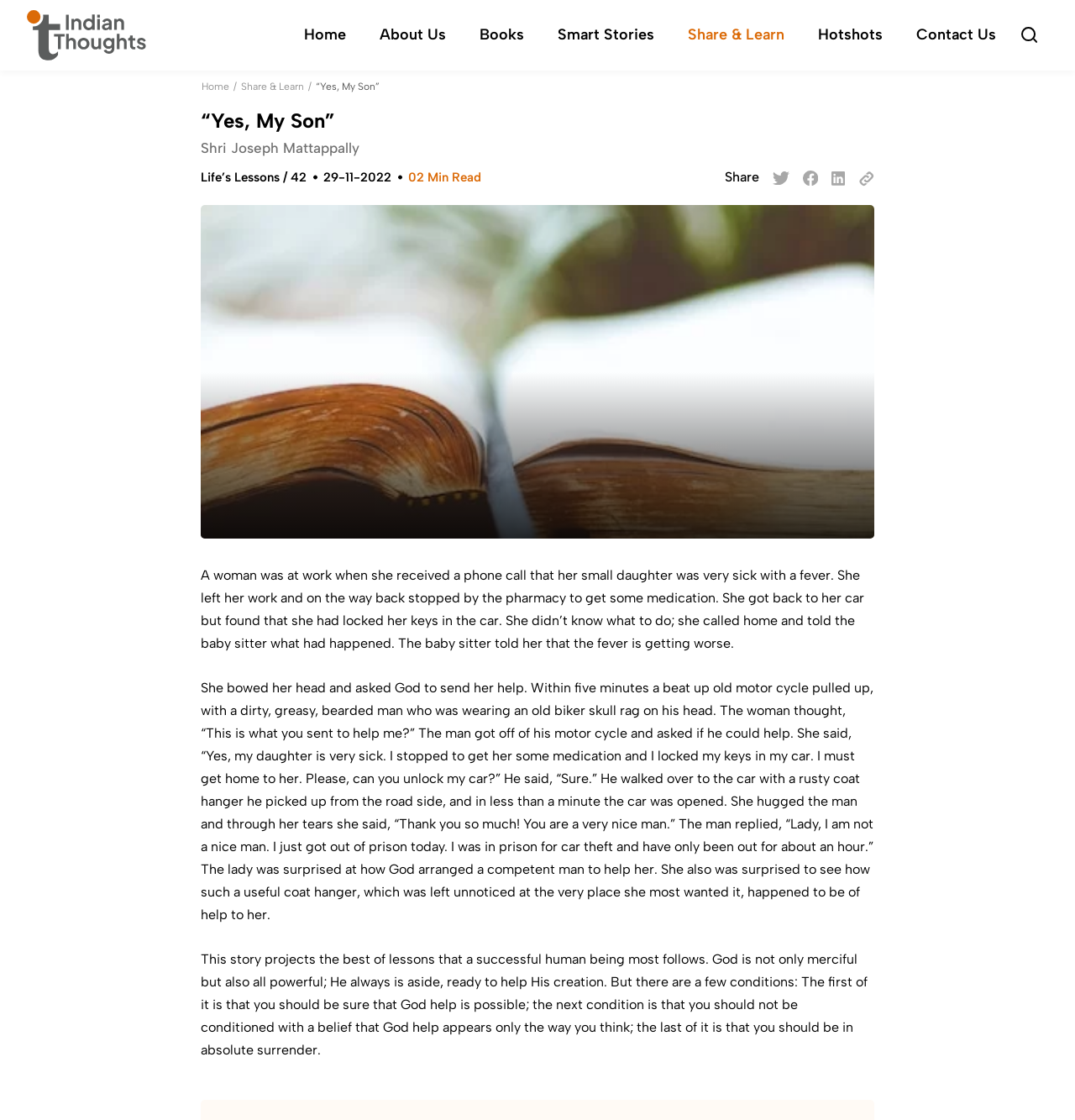Locate the bounding box coordinates of the element to click to perform the following action: 'Click the 'Home' link'. The coordinates should be given as four float values between 0 and 1, in the form of [left, top, right, bottom].

[0.269, 0.015, 0.336, 0.048]